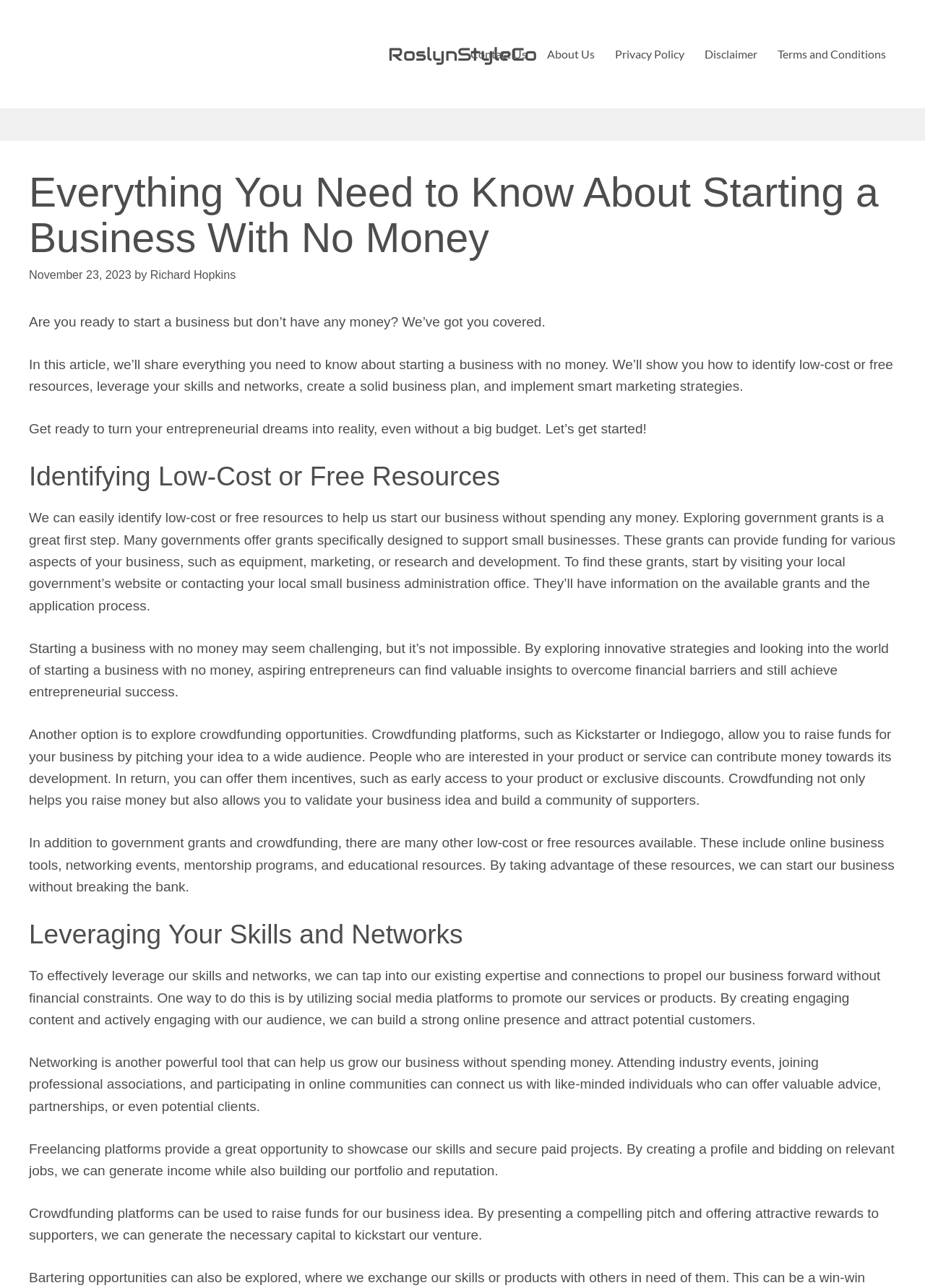Identify and provide the text of the main header on the webpage.

Everything You Need to Know About Starting a Business With No Money